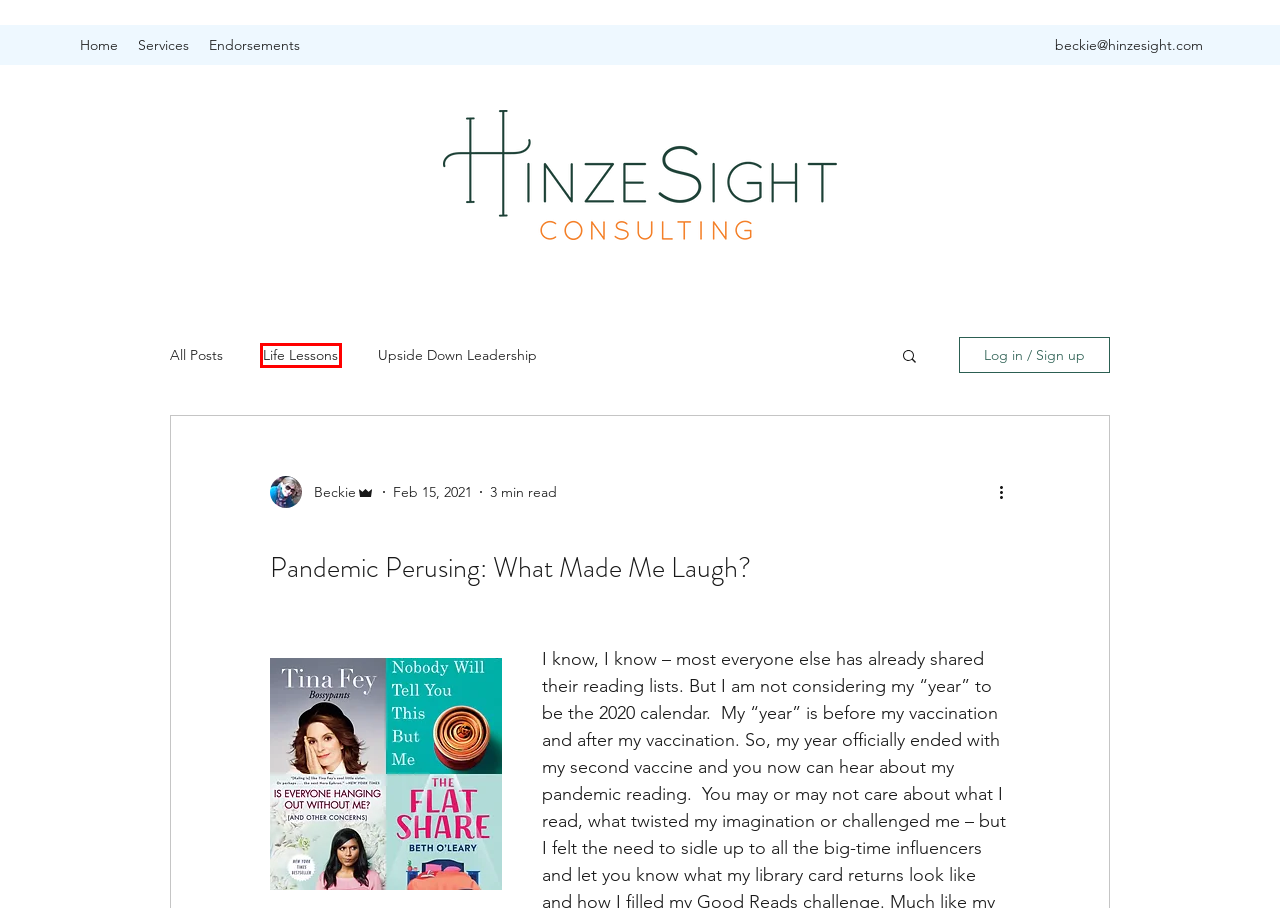Look at the screenshot of a webpage with a red bounding box and select the webpage description that best corresponds to the new page after clicking the element in the red box. Here are the options:
A. Endorsements | Beckie Hinze
B. Life Lessons
C. Significance
D. Upside Down Leadership
E. Blog | Beckie Hinze
F. Women and Water
G. Services  | Beckie Hinze
H. Home | Beckie Hinze

B